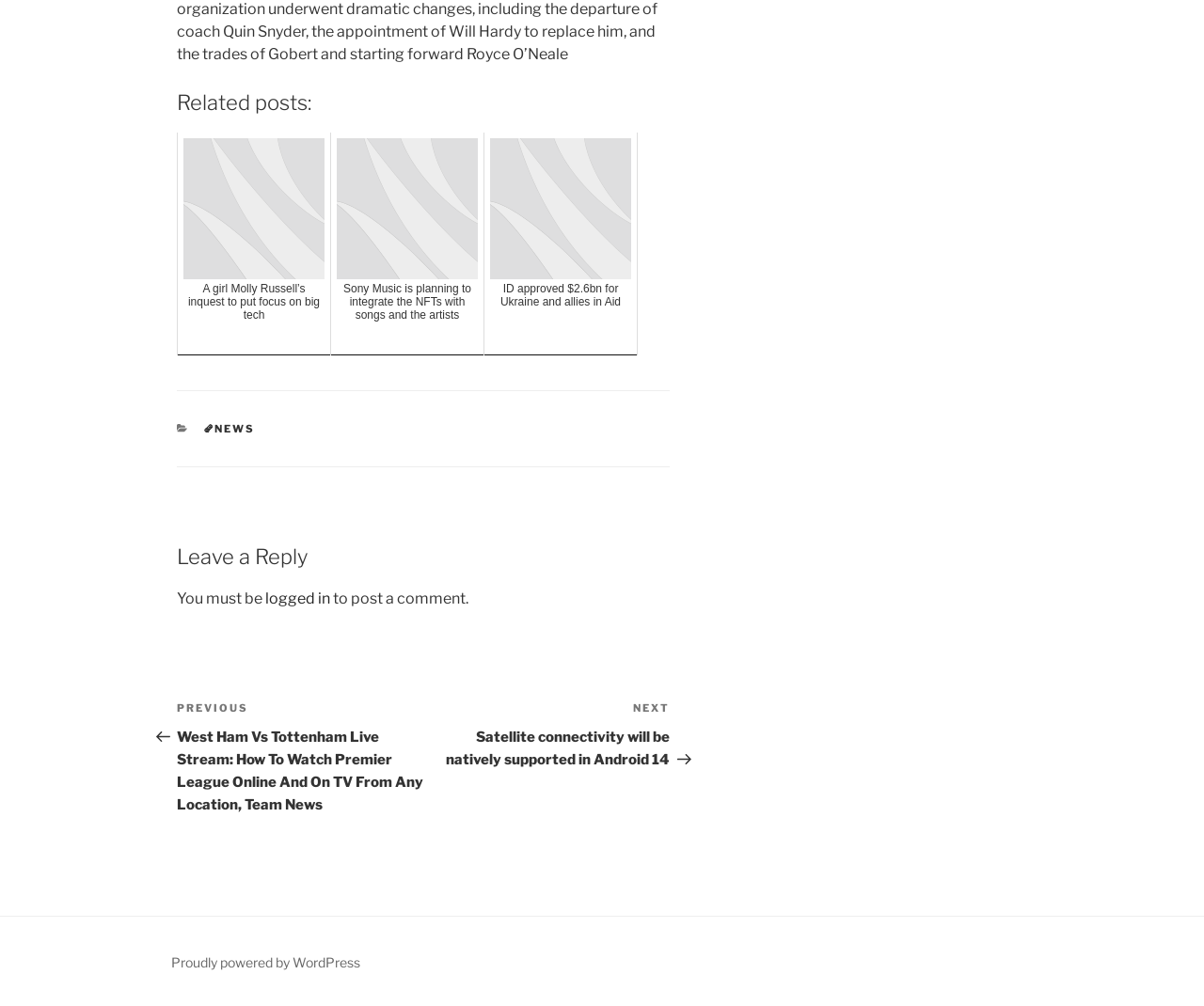How many navigation links are available?
Using the image as a reference, answer the question with a short word or phrase.

2